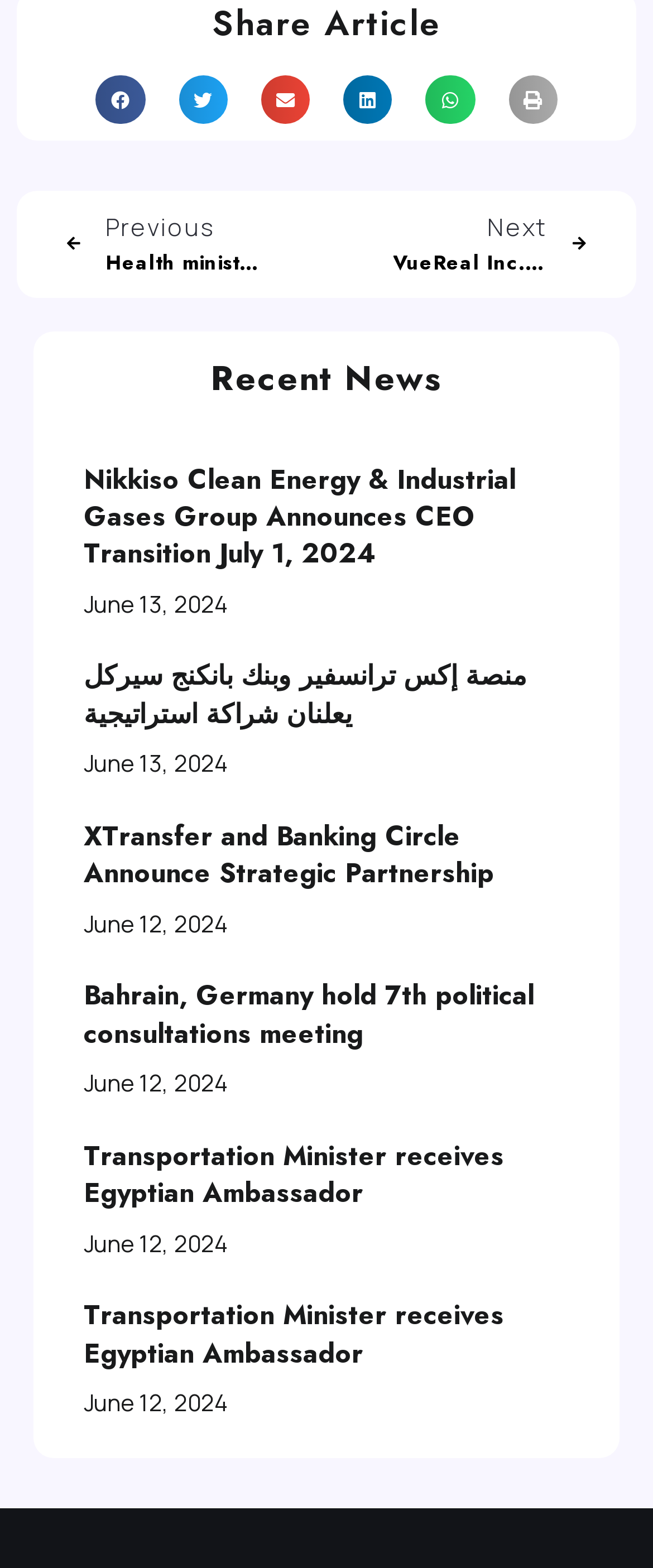Pinpoint the bounding box coordinates for the area that should be clicked to perform the following instruction: "Share on whatsapp".

[0.652, 0.048, 0.727, 0.079]